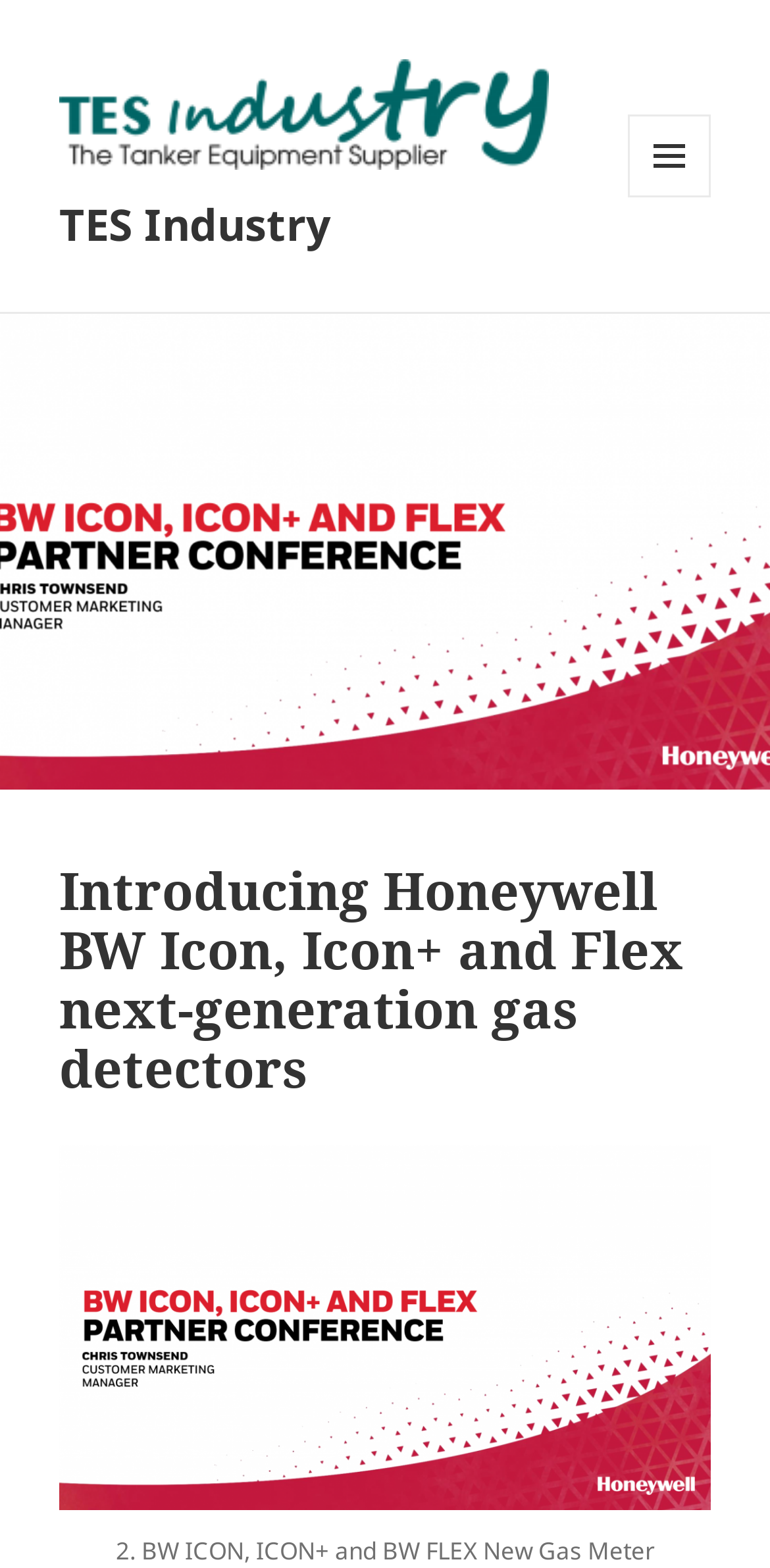Provide the bounding box coordinates of the HTML element this sentence describes: "TES Industry". The bounding box coordinates consist of four float numbers between 0 and 1, i.e., [left, top, right, bottom].

[0.077, 0.123, 0.431, 0.161]